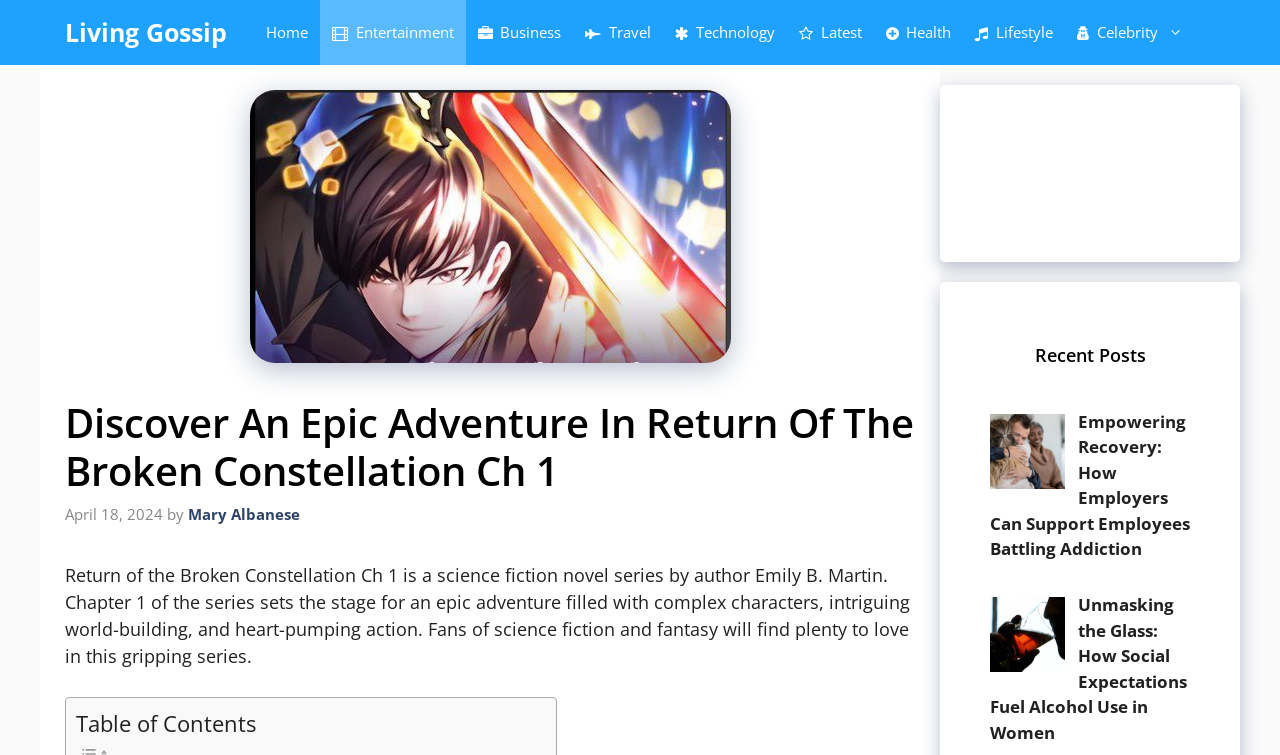Determine the bounding box of the UI element mentioned here: "Business". The coordinates must be in the format [left, top, right, bottom] with values ranging from 0 to 1.

[0.364, 0.0, 0.448, 0.086]